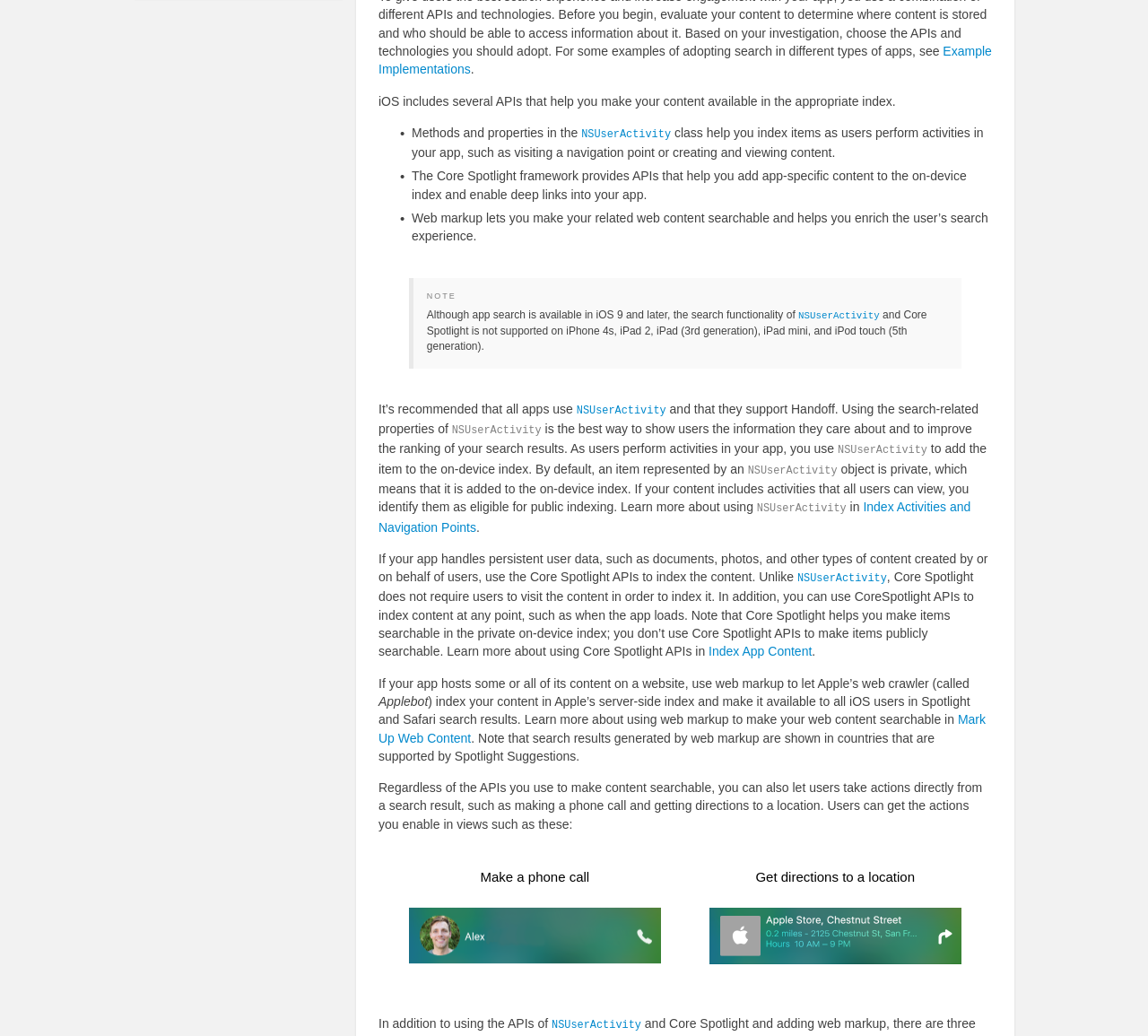What can users do directly from a search result?
Respond to the question with a well-detailed and thorough answer.

Users can take actions directly from a search result, such as making a phone call or getting directions to a location, which enables a more seamless user experience.